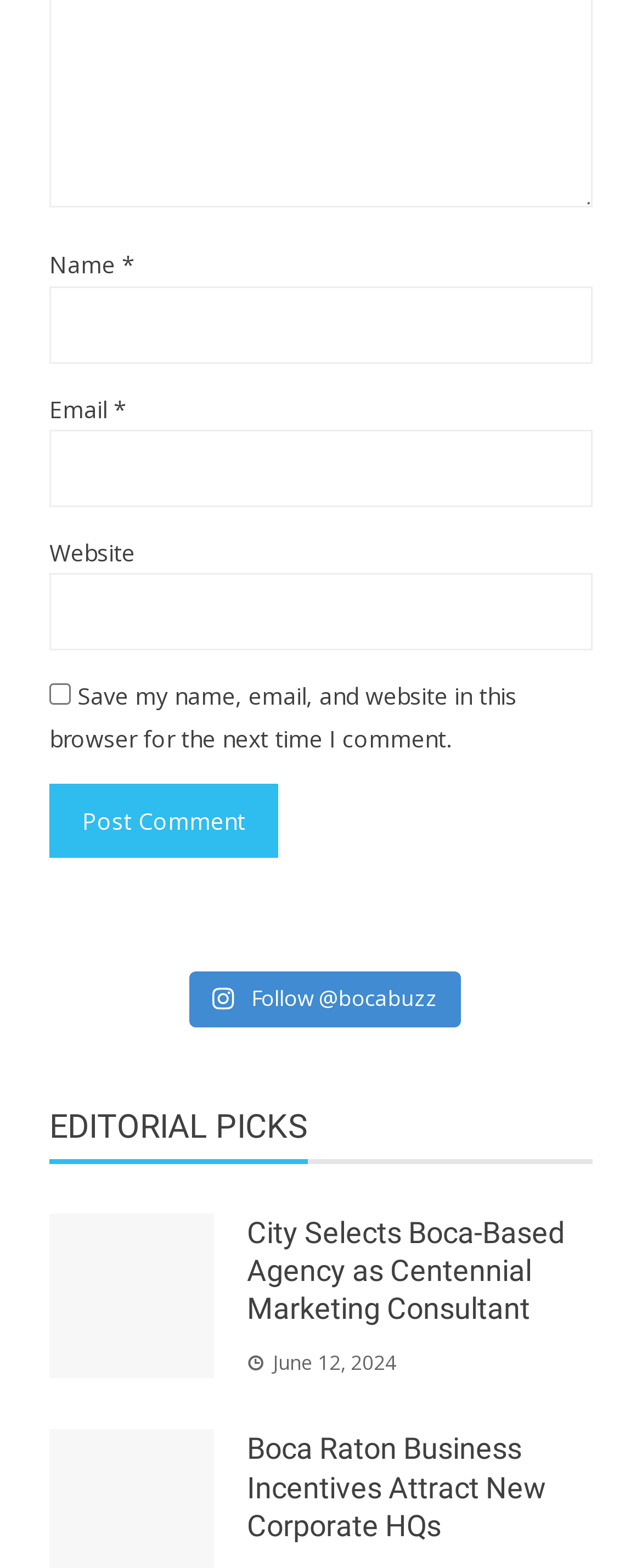Find the bounding box of the element with the following description: "parent_node: Website name="url"". The coordinates must be four float numbers between 0 and 1, formatted as [left, top, right, bottom].

[0.077, 0.423, 0.923, 0.473]